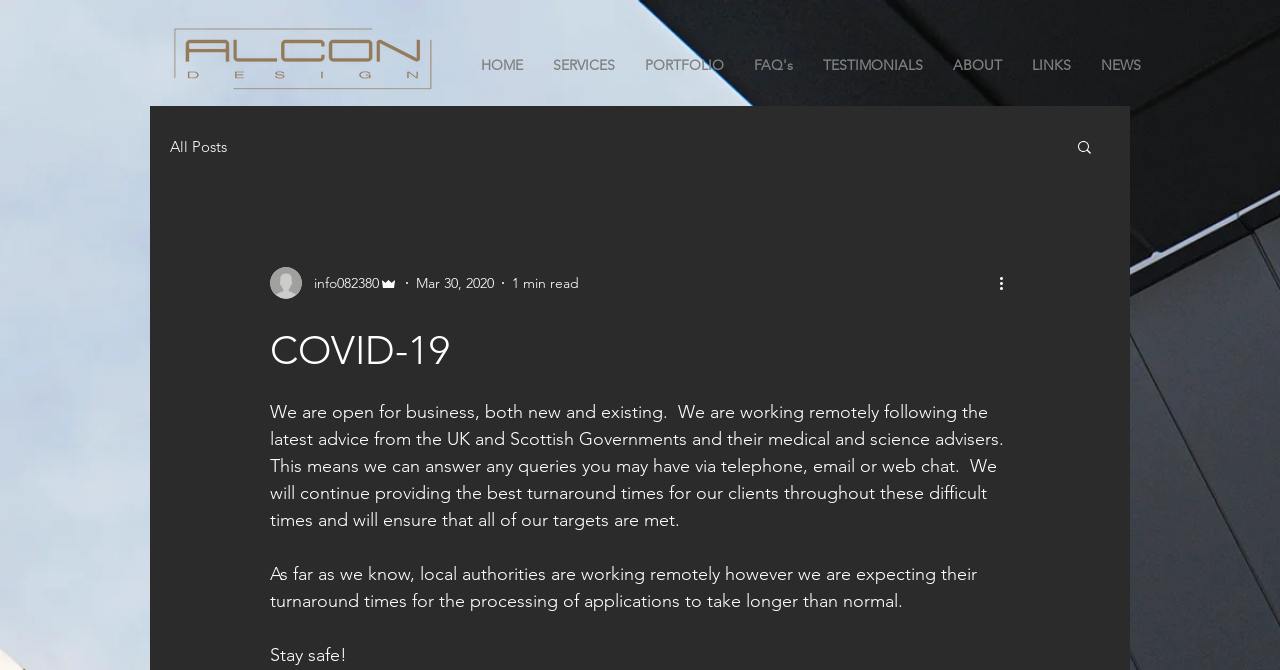Identify the bounding box coordinates for the region to click in order to carry out this instruction: "Search for something". Provide the coordinates using four float numbers between 0 and 1, formatted as [left, top, right, bottom].

[0.84, 0.206, 0.855, 0.237]